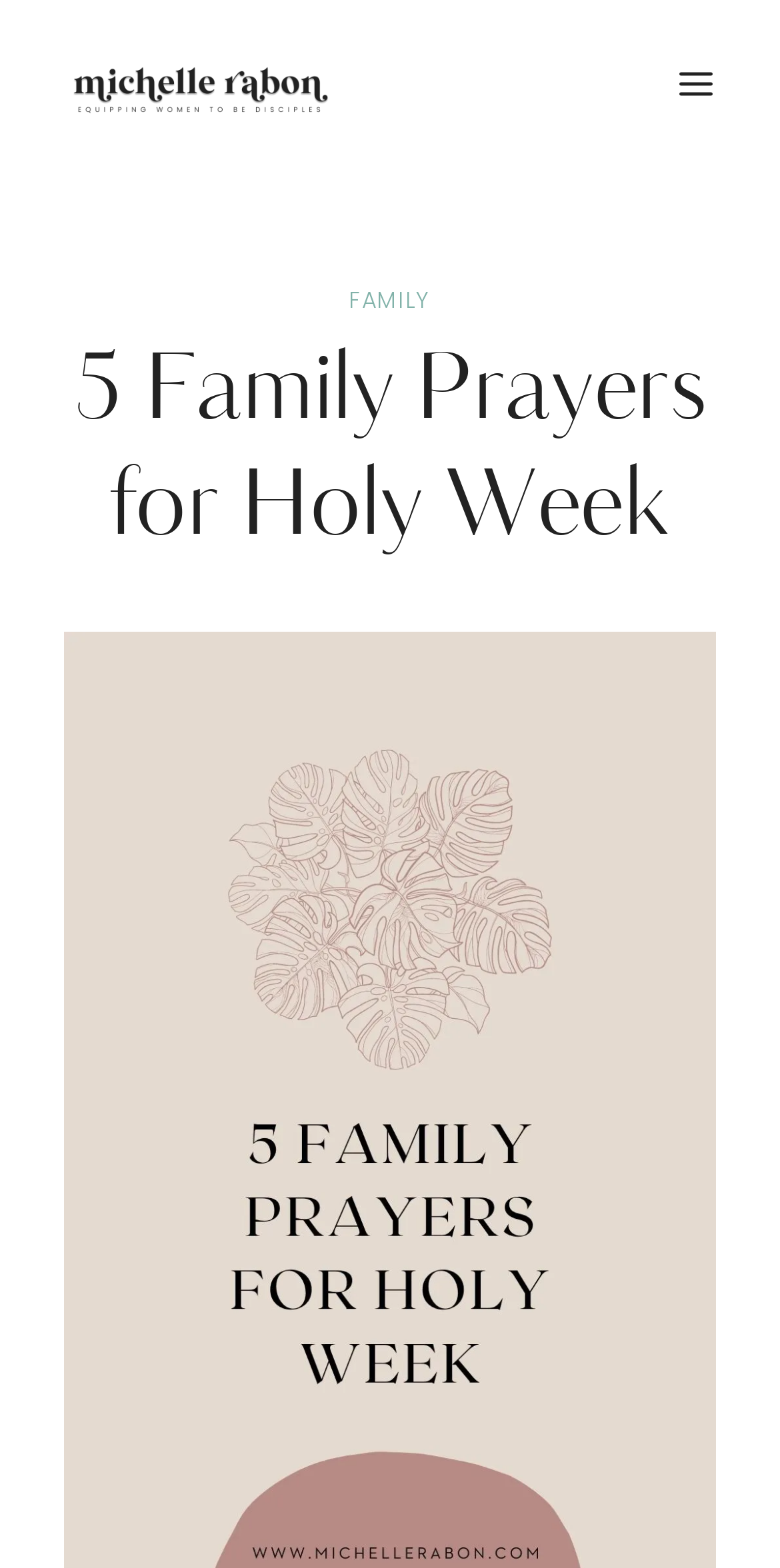Please identify the webpage's heading and generate its text content.

5 Family Prayers for Holy Week